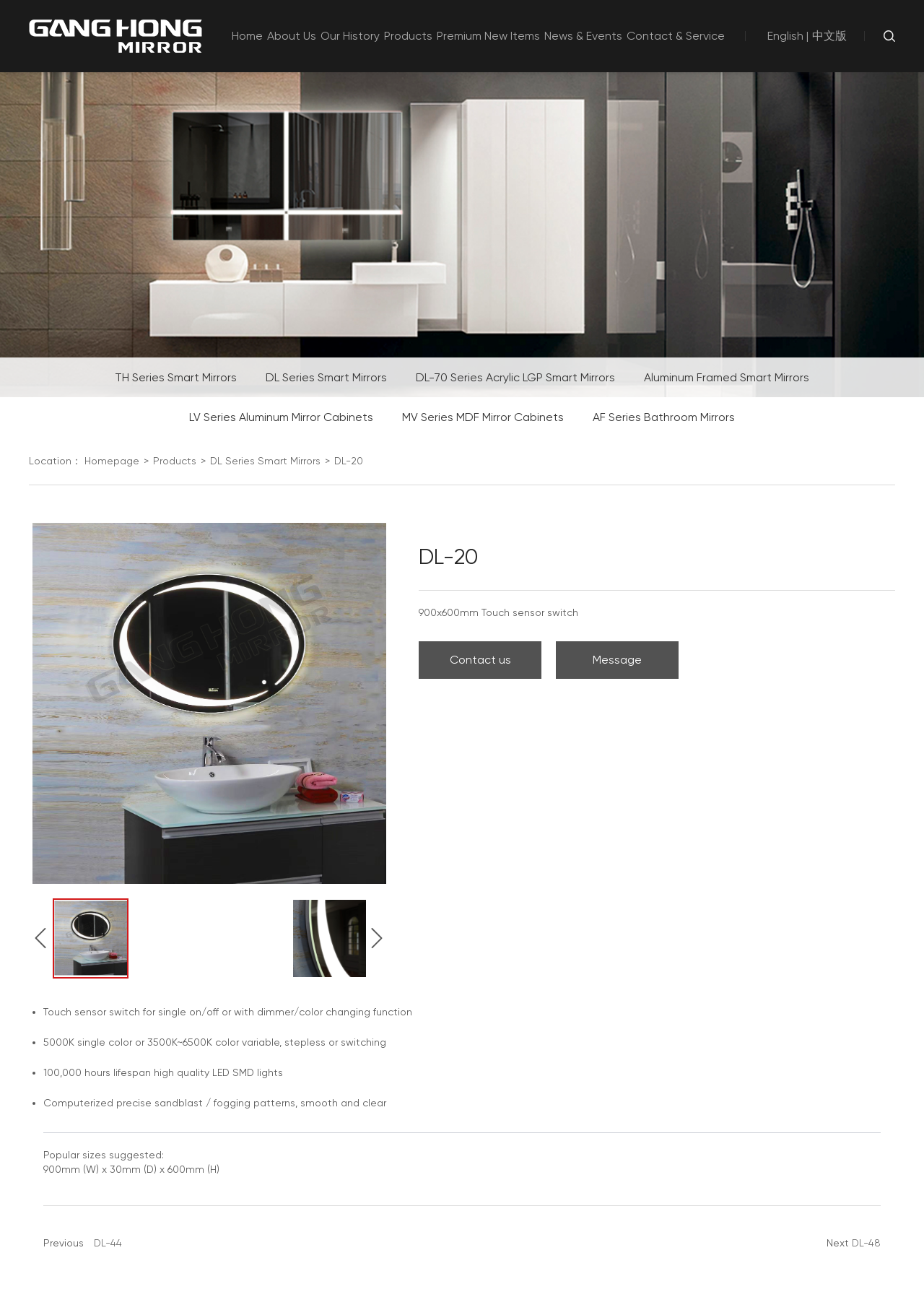What is the name of the company?
Answer the question using a single word or phrase, according to the image.

Zhejiang Ganghong Decoration Technology Co., Ltd.